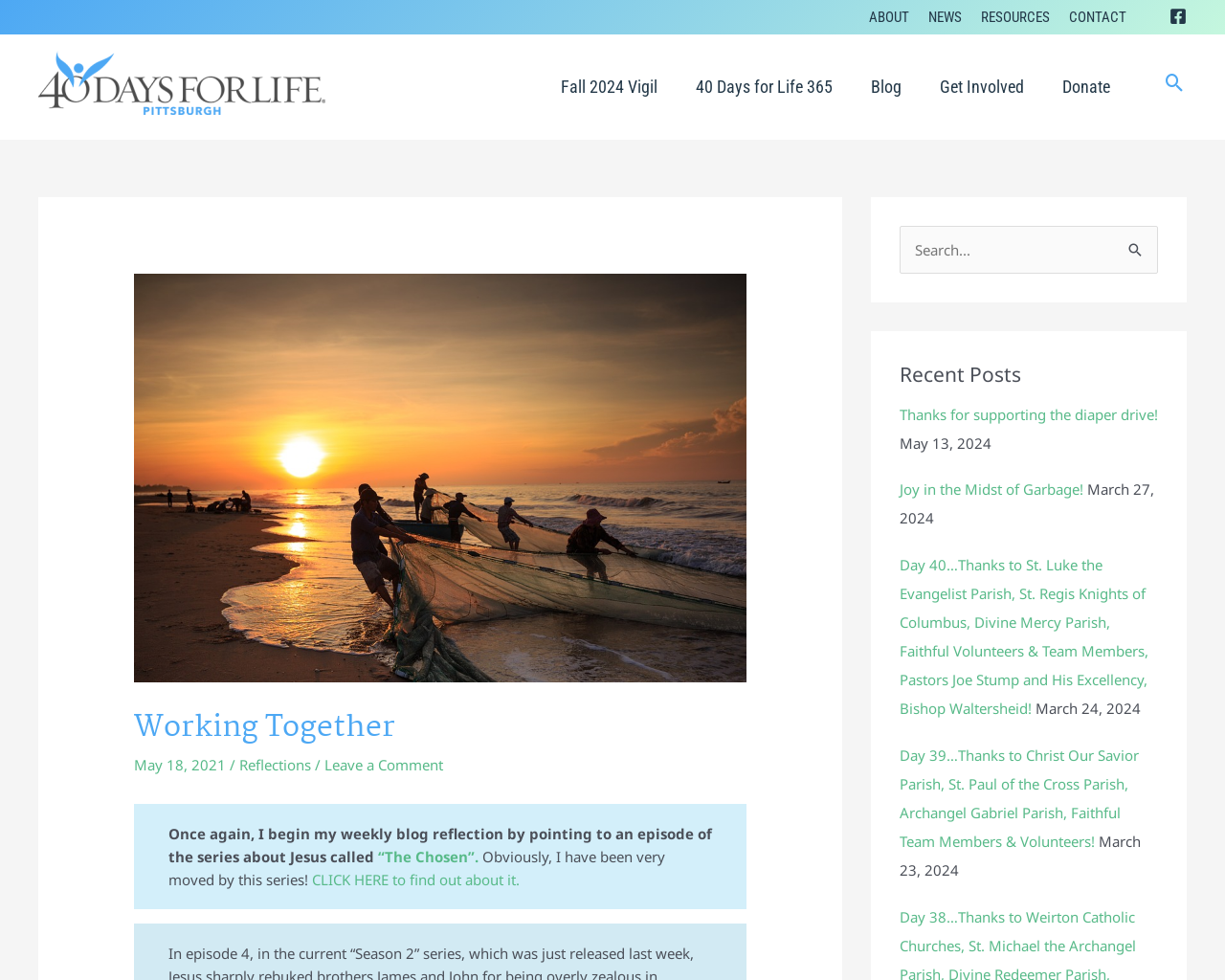Locate the bounding box coordinates of the clickable area needed to fulfill the instruction: "Visit the Facebook page".

[0.955, 0.008, 0.969, 0.026]